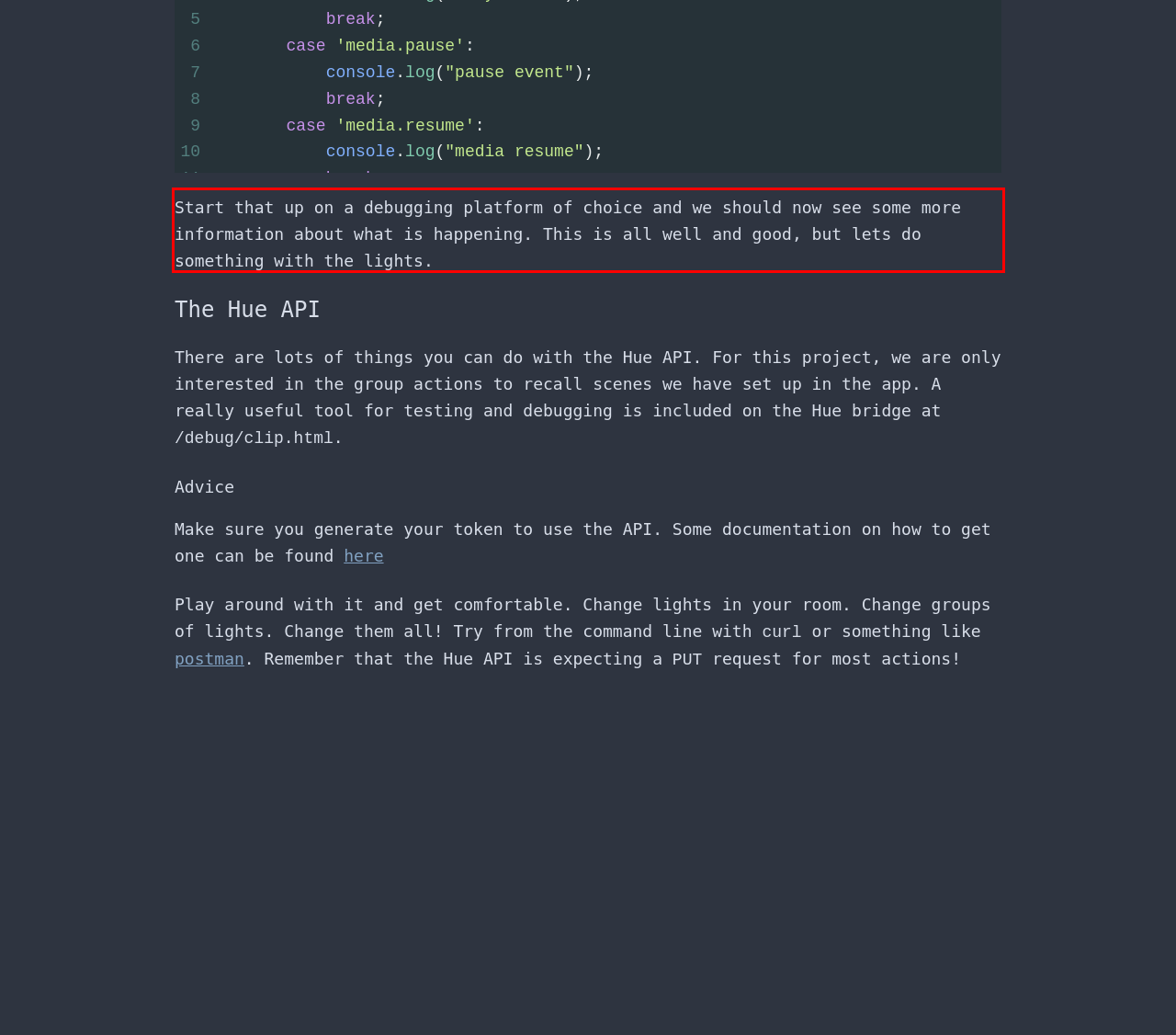Using the provided webpage screenshot, identify and read the text within the red rectangle bounding box.

Start that up on a debugging platform of choice and we should now see some more information about what is happening. This is all well and good, but lets do something with the lights.